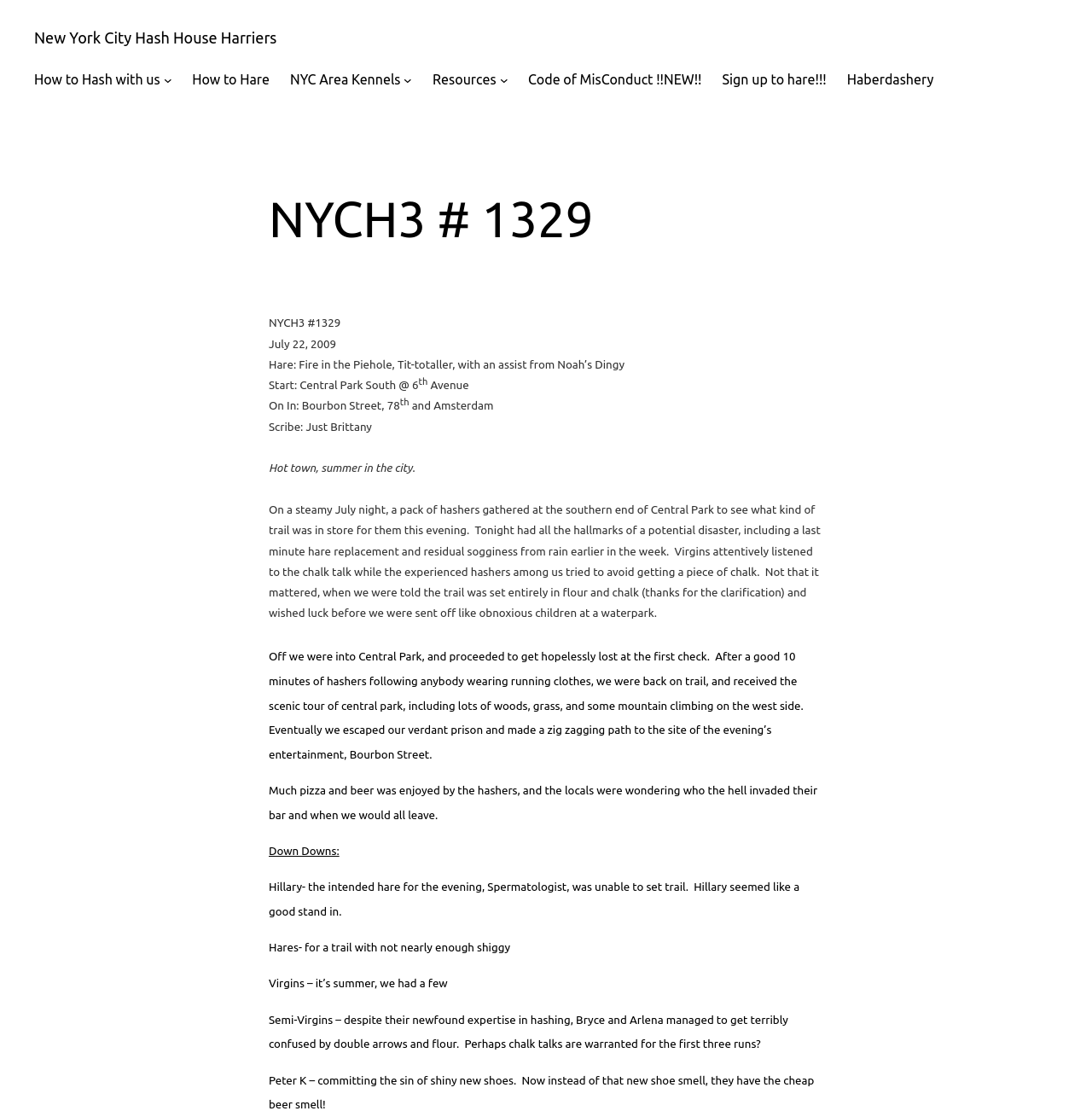Find the bounding box of the UI element described as: "NYC Area Kennels". The bounding box coordinates should be given as four float values between 0 and 1, i.e., [left, top, right, bottom].

[0.266, 0.062, 0.367, 0.082]